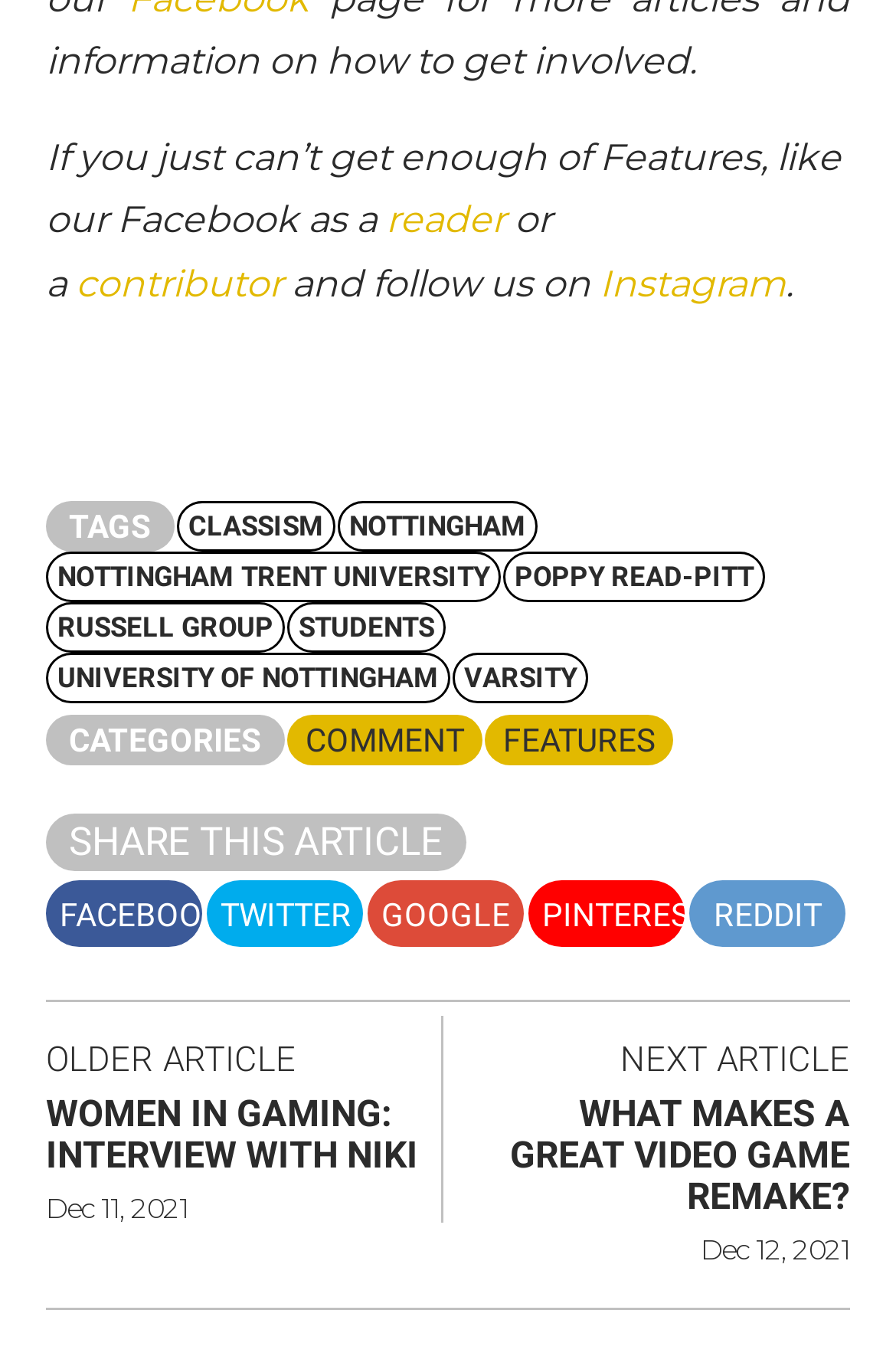What is the category of the article 'WOMEN IN GAMING: INTERVIEW WITH NIKI'?
Please respond to the question with a detailed and well-explained answer.

I found the article 'WOMEN IN GAMING: INTERVIEW WITH NIKI' and looked for its category, which is mentioned as FEATURES.